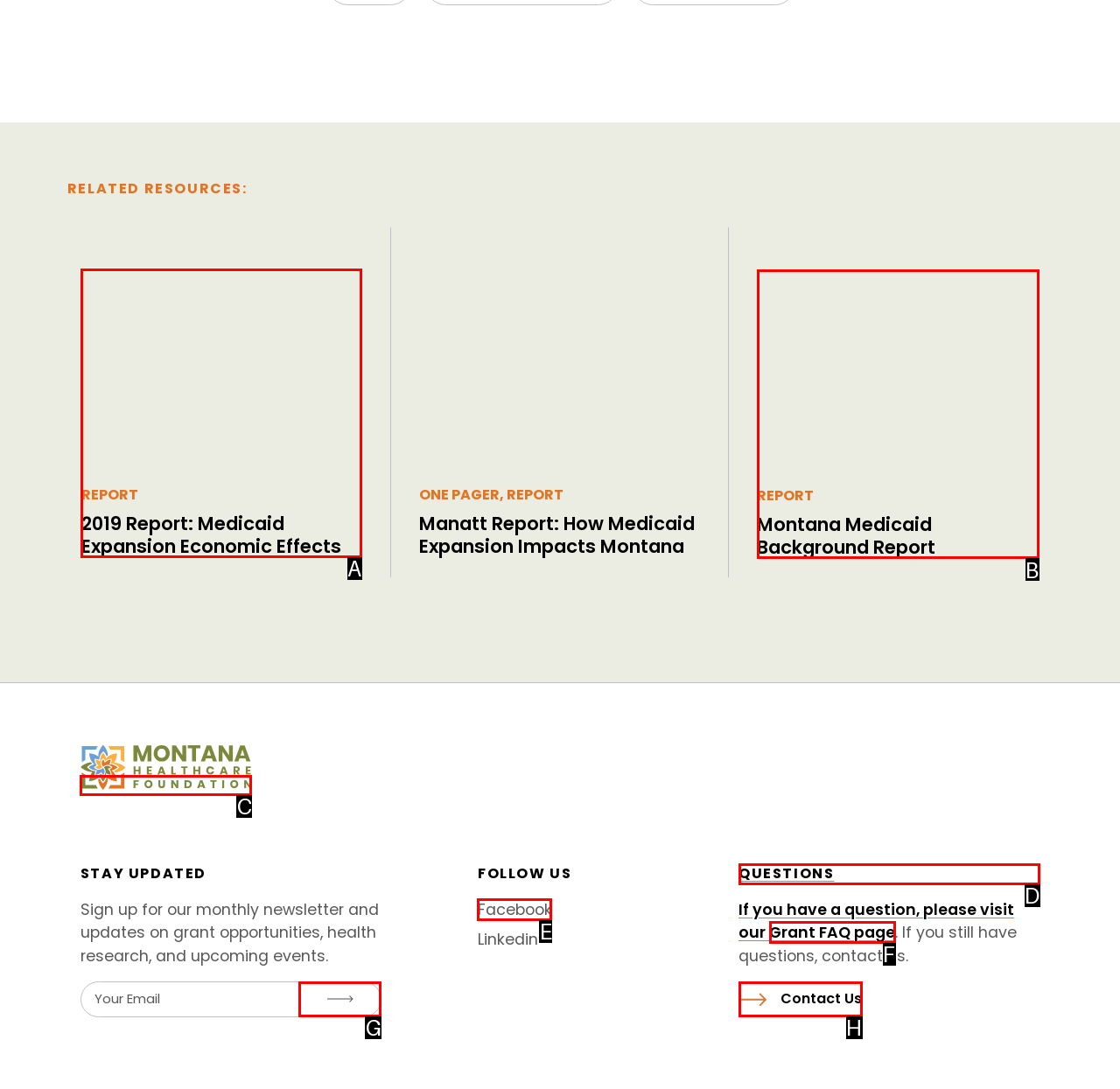Identify the correct HTML element to click for the task: View report on Medicaid Expansion Economic Effects. Provide the letter of your choice.

A